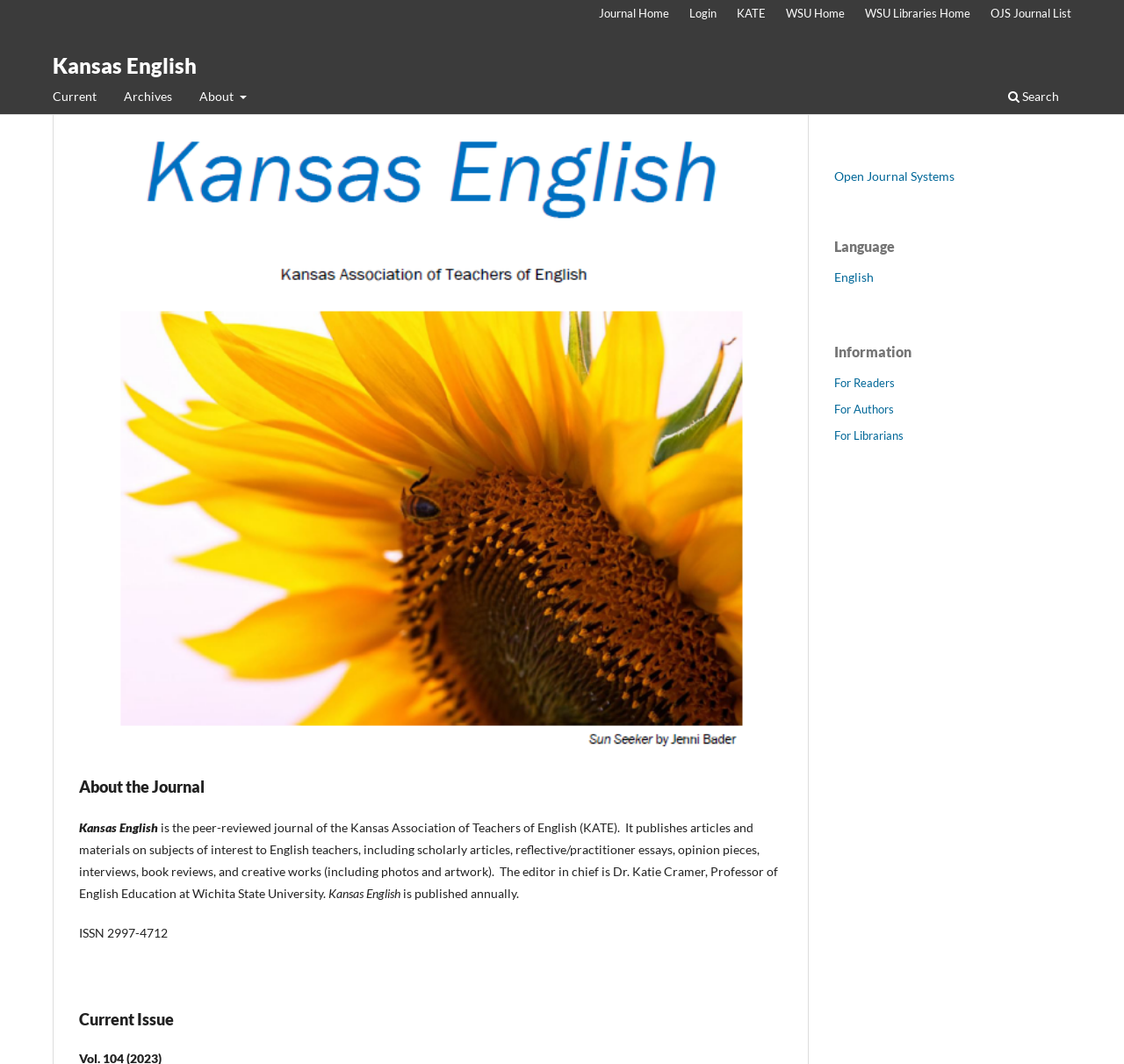What is the name of the journal?
Your answer should be a single word or phrase derived from the screenshot.

Kansas English